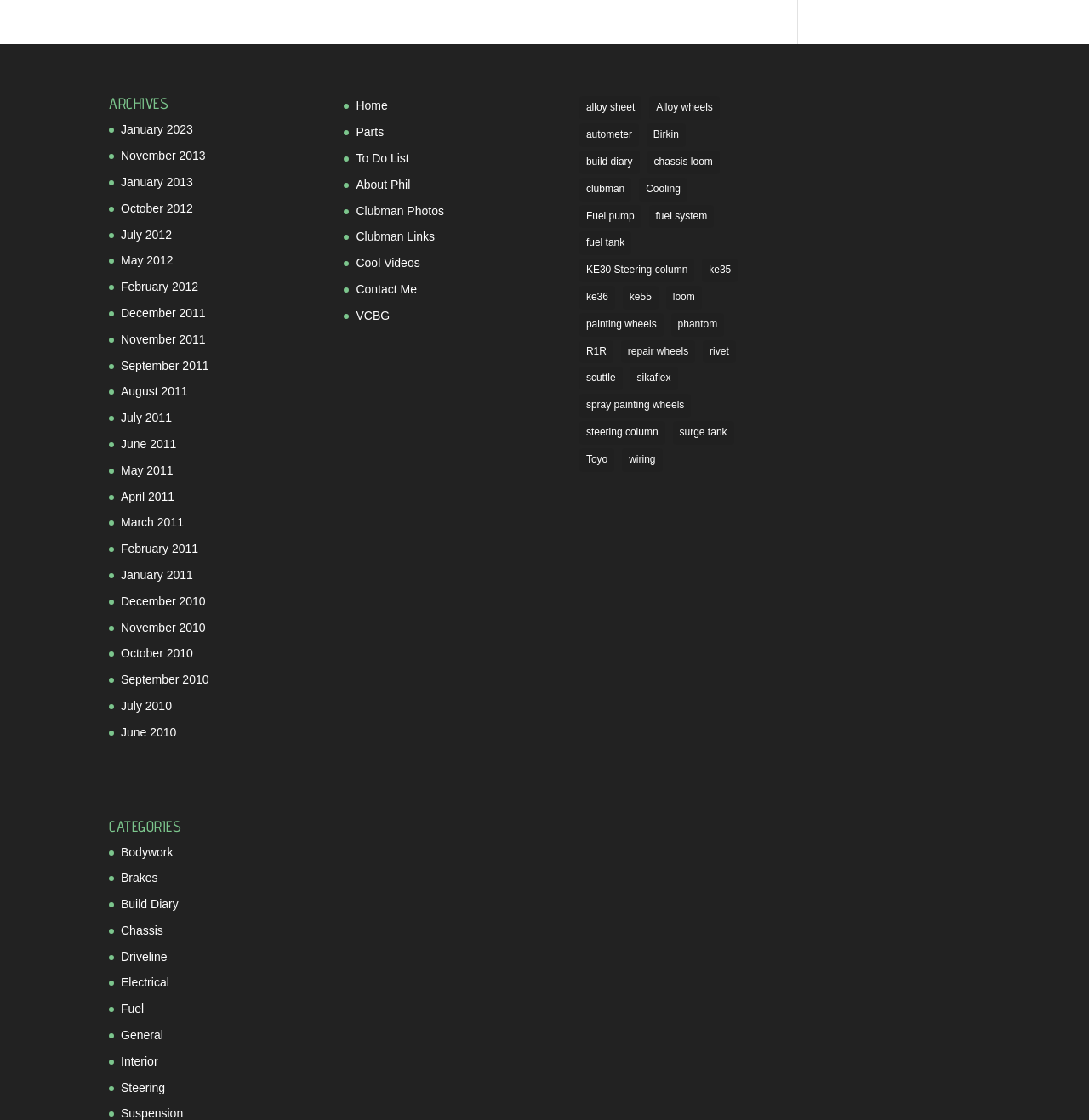Please provide a short answer using a single word or phrase for the question:
What is the bounding box coordinate of the 'Home' link?

[0.327, 0.088, 0.356, 0.101]